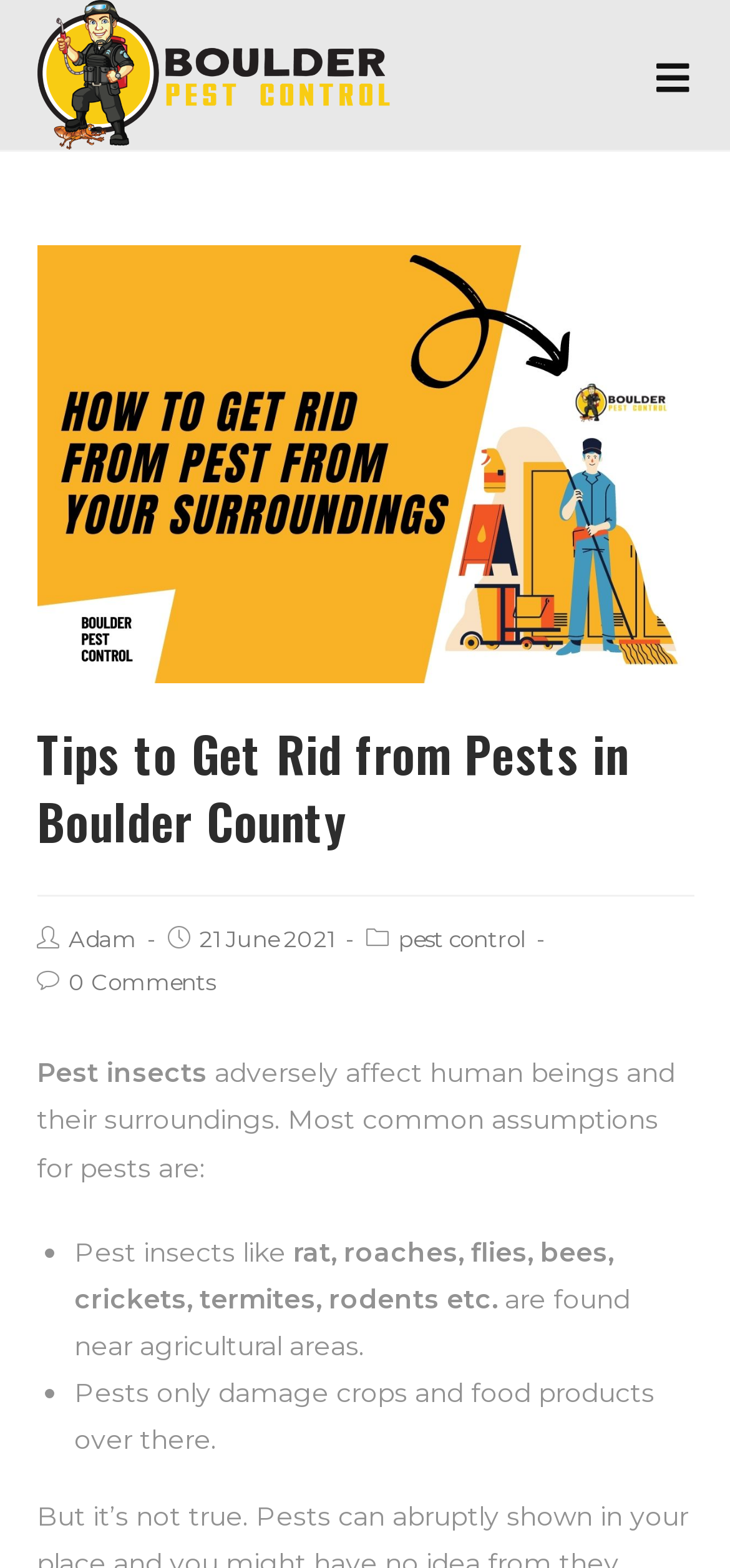Mark the bounding box of the element that matches the following description: "Adam".

[0.094, 0.589, 0.186, 0.607]